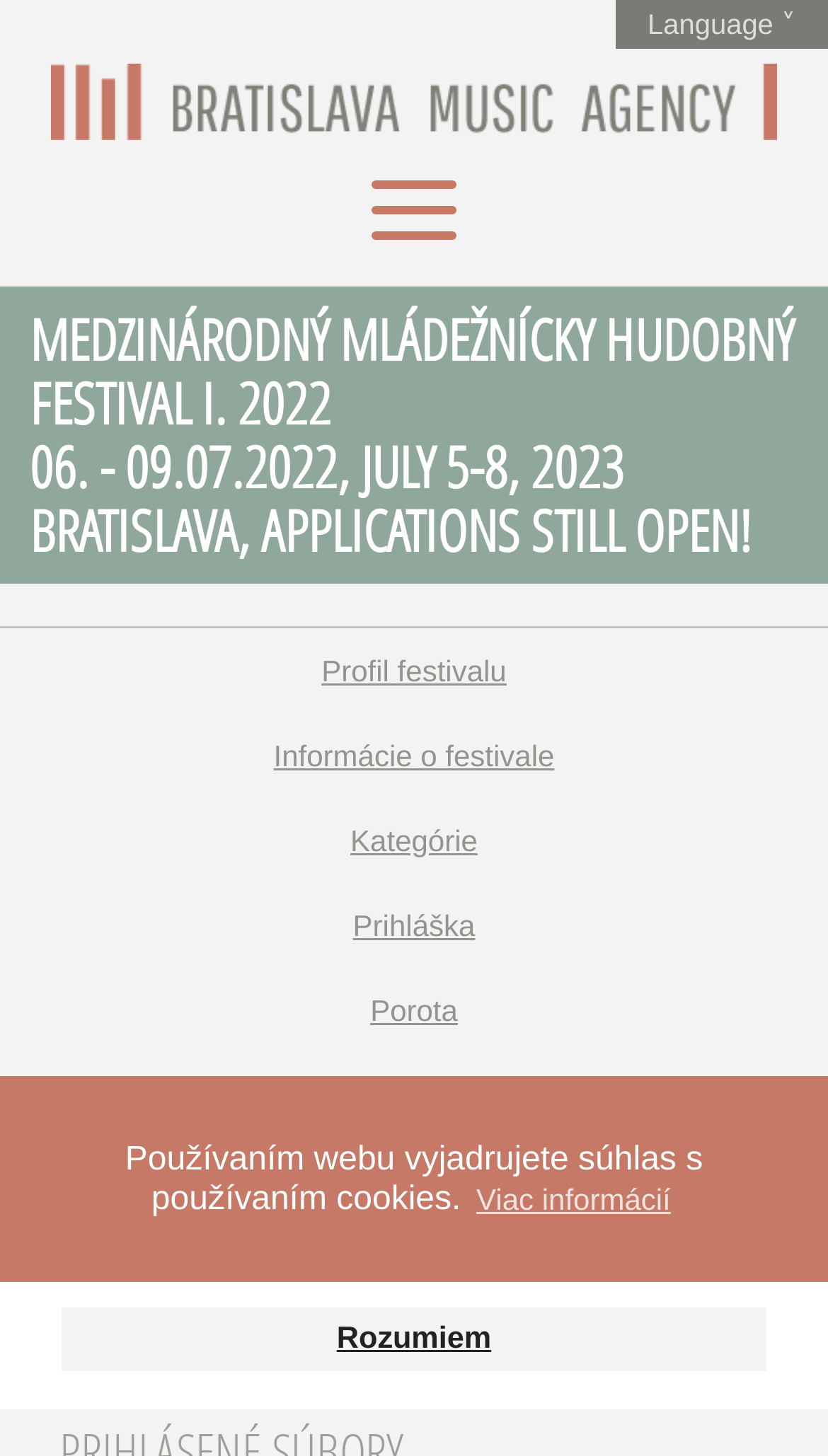Find the bounding box coordinates of the element I should click to carry out the following instruction: "view the festival program".

[0.036, 0.781, 0.964, 0.839]